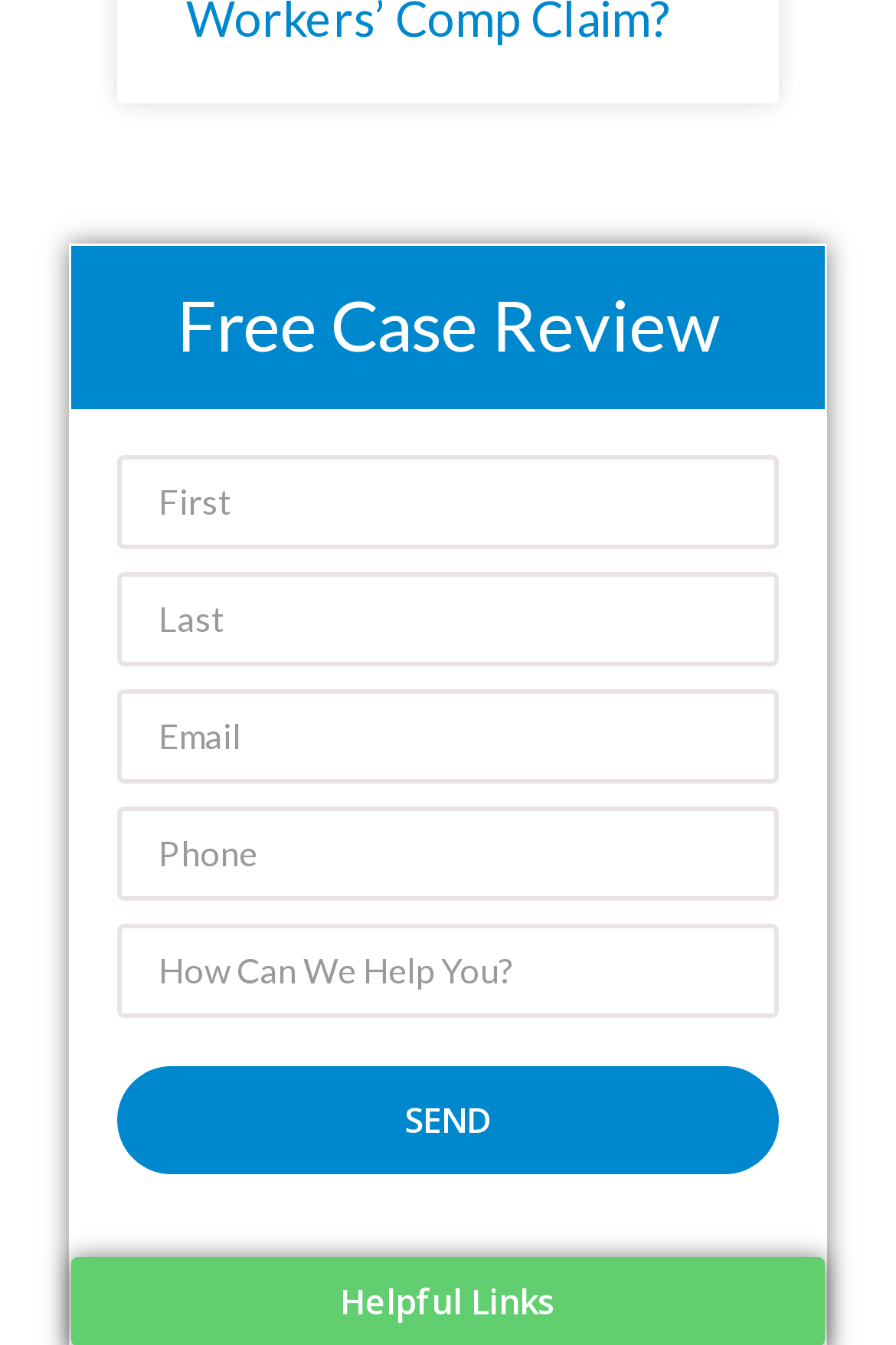How can users initiate the case review process?
Please provide a comprehensive answer based on the contents of the image.

Users can initiate the case review process by filling out the required fields and clicking the 'SEND' button at the bottom of the form, which will submit their information for review.